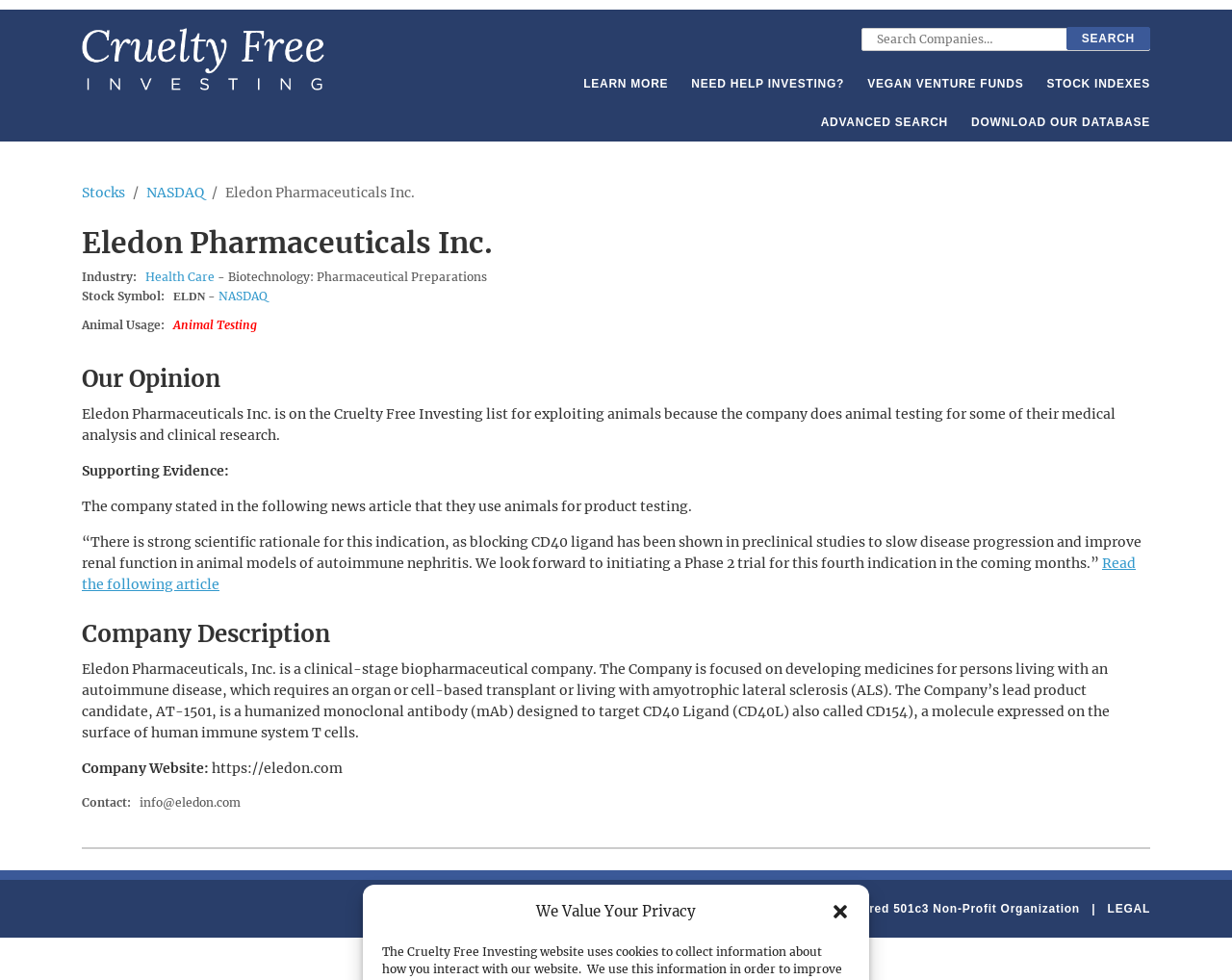Locate the bounding box coordinates of the element to click to perform the following action: 'Learn more about cruelty free investing'. The coordinates should be given as four float values between 0 and 1, in the form of [left, top, right, bottom].

[0.464, 0.066, 0.552, 0.105]